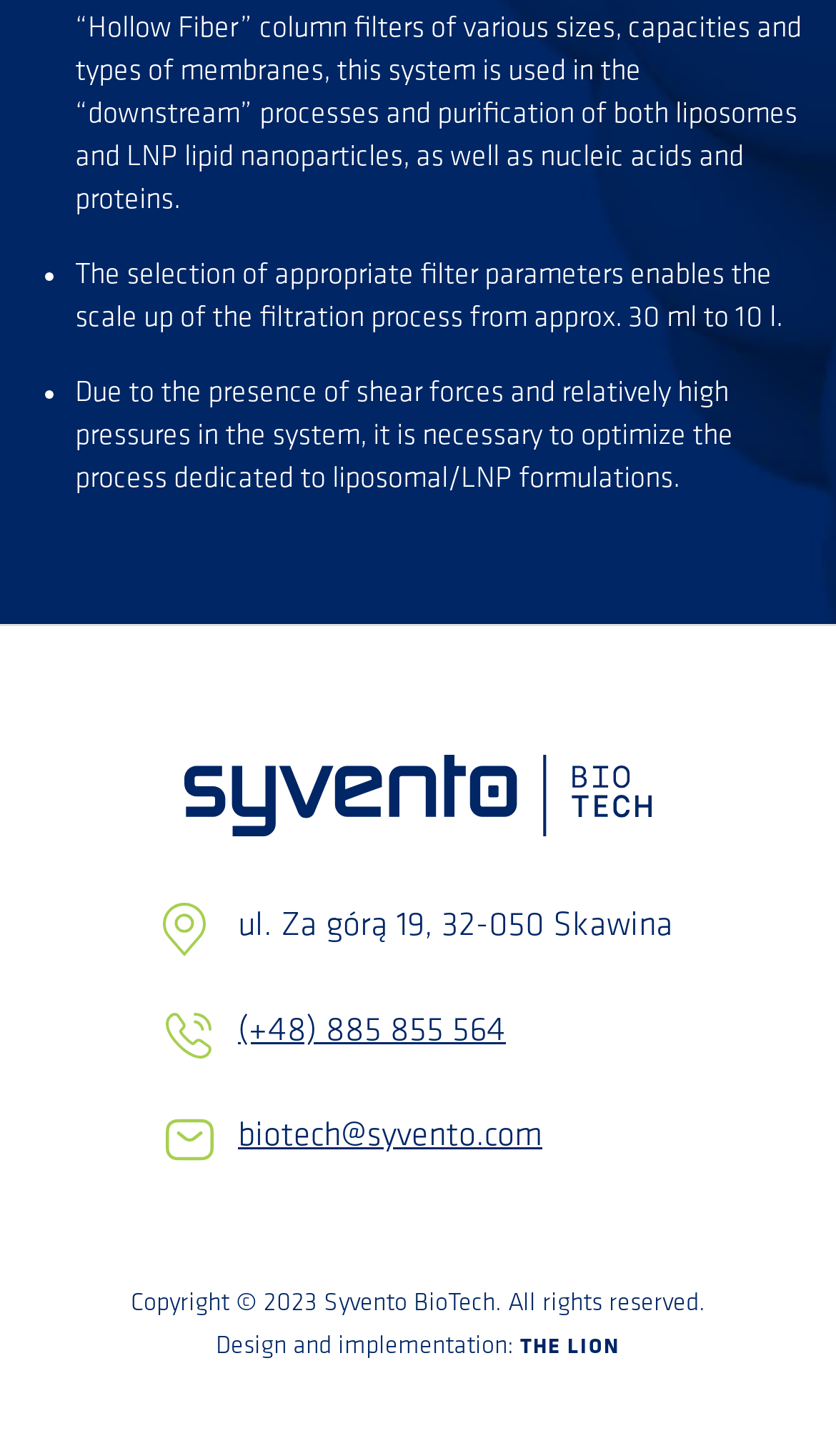What is the company's email address?
Give a one-word or short phrase answer based on the image.

biotech@syvento.com